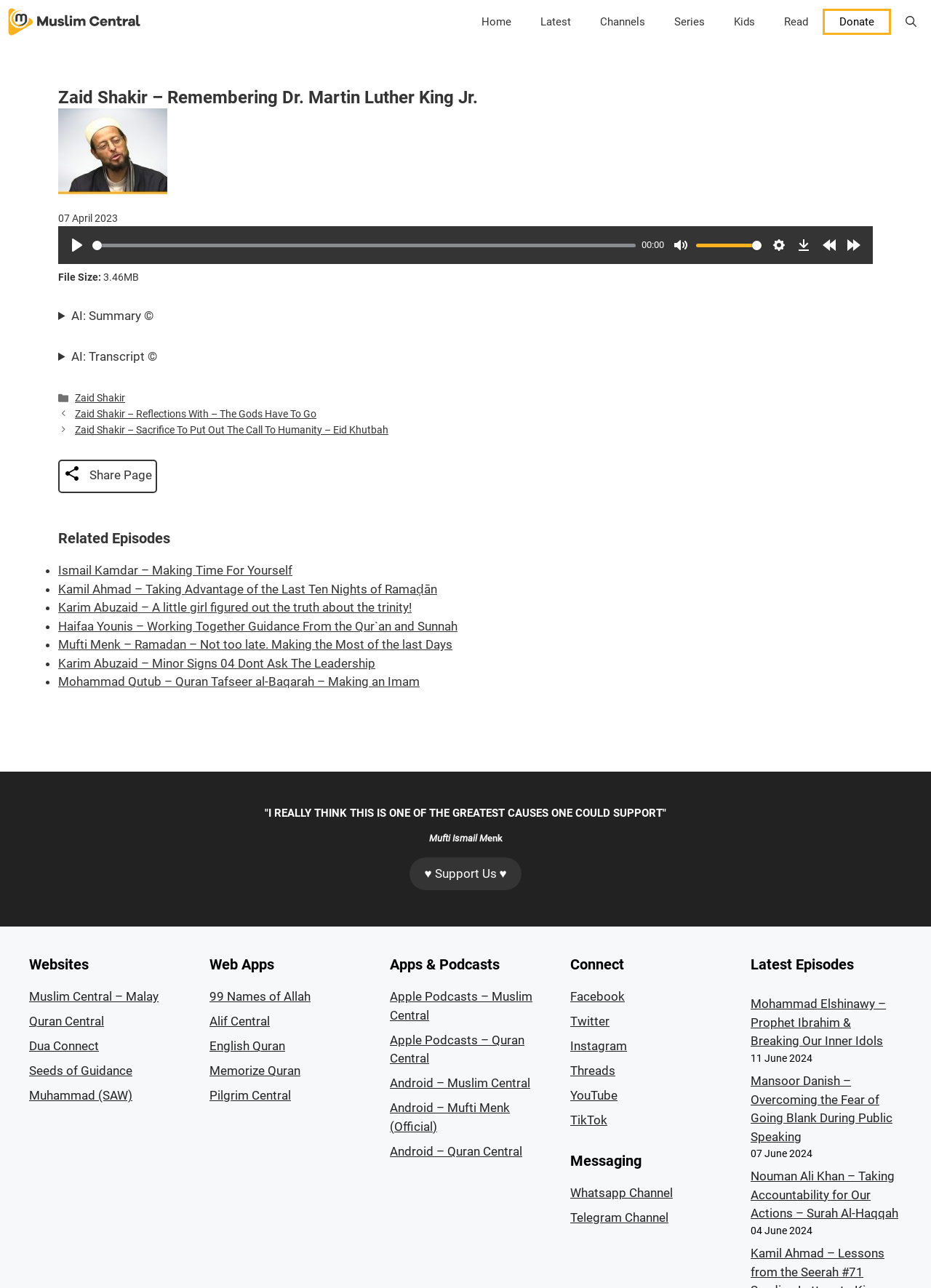Generate a thorough caption detailing the webpage content.

This webpage is an audio lecture page from Muslim Central, featuring a lecture by Zaid Shakir titled "Remembering Dr. Martin Luther King Jr." The page has a navigation bar at the top with links to "Home", "Latest", "Channels", "Series", "Kids", "Read", and "Donate". There is also a search bar at the top right corner.

Below the navigation bar, there is a main content area that takes up most of the page. At the top of this area, there is a header section with a heading that displays the title of the lecture, along with an image of Zaid Shakir and a timestamp of "07 April 2023". 

Underneath the header section, there is a media player that allows users to play, pause, and control the volume of the audio lecture. There are also buttons to rewind and fast-forward the lecture by 10 seconds, as well as a download button.

Below the media player, there are several sections of related information. One section displays the file size of the audio lecture, and another section has a disclosure triangle that can be expanded to show a summary of the lecture. There is also a section with links to categories and related posts.

Further down the page, there is a section titled "Related Episodes" that lists several related audio lectures with links to each one. Each lecture is represented by a bullet point, and the list takes up most of the width of the page.

At the bottom of the page, there are three columns of links to other websites and web applications, including Muslim Central in Malay, Quran Central, and several other related resources.